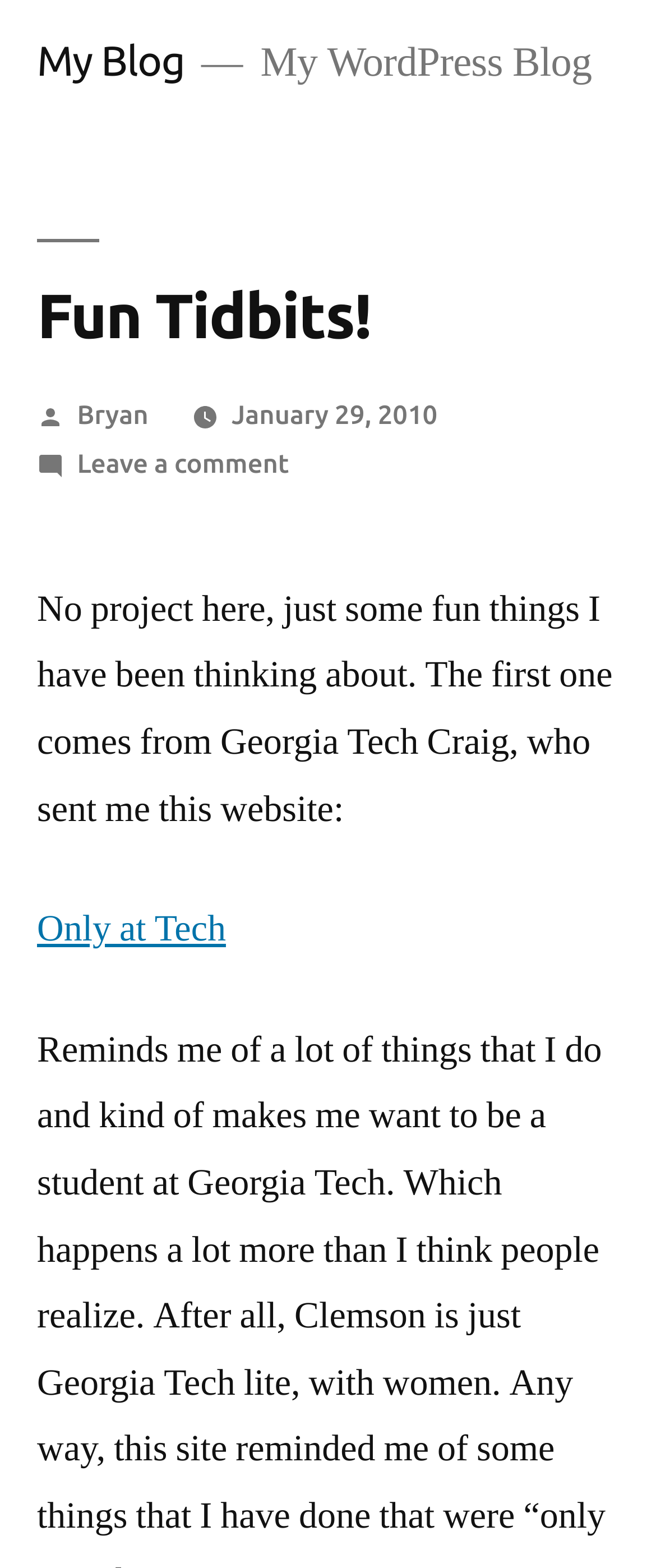Offer a detailed account of what is visible on the webpage.

The webpage is a blog titled "Fun Tidbits! – My Blog". At the top left, there is a link to "My Blog". Next to it, there is a static text "My WordPress Blog". Below these elements, there is a header section that spans almost the entire width of the page. Within this header, the title "Fun Tidbits!" is prominently displayed. 

Below the title, there is a section with information about the blog post. It includes the text "Posted by" followed by a link to the author's name, "Bryan". To the right of the author's name, there is a link to the date "January 29, 2010", which also contains a time element. Further to the right, there is a link to "Leave a comment on Fun Tidbits!".

Below this section, there is a paragraph of text that describes the content of the blog post. The text explains that there are no projects on the blog, just some fun things the author has been thinking about. It also mentions that the first idea comes from Georgia Tech Craig, who sent the author a website. 

At the bottom of the page, there is a link to "Only at Tech", which is positioned below the paragraph of text.